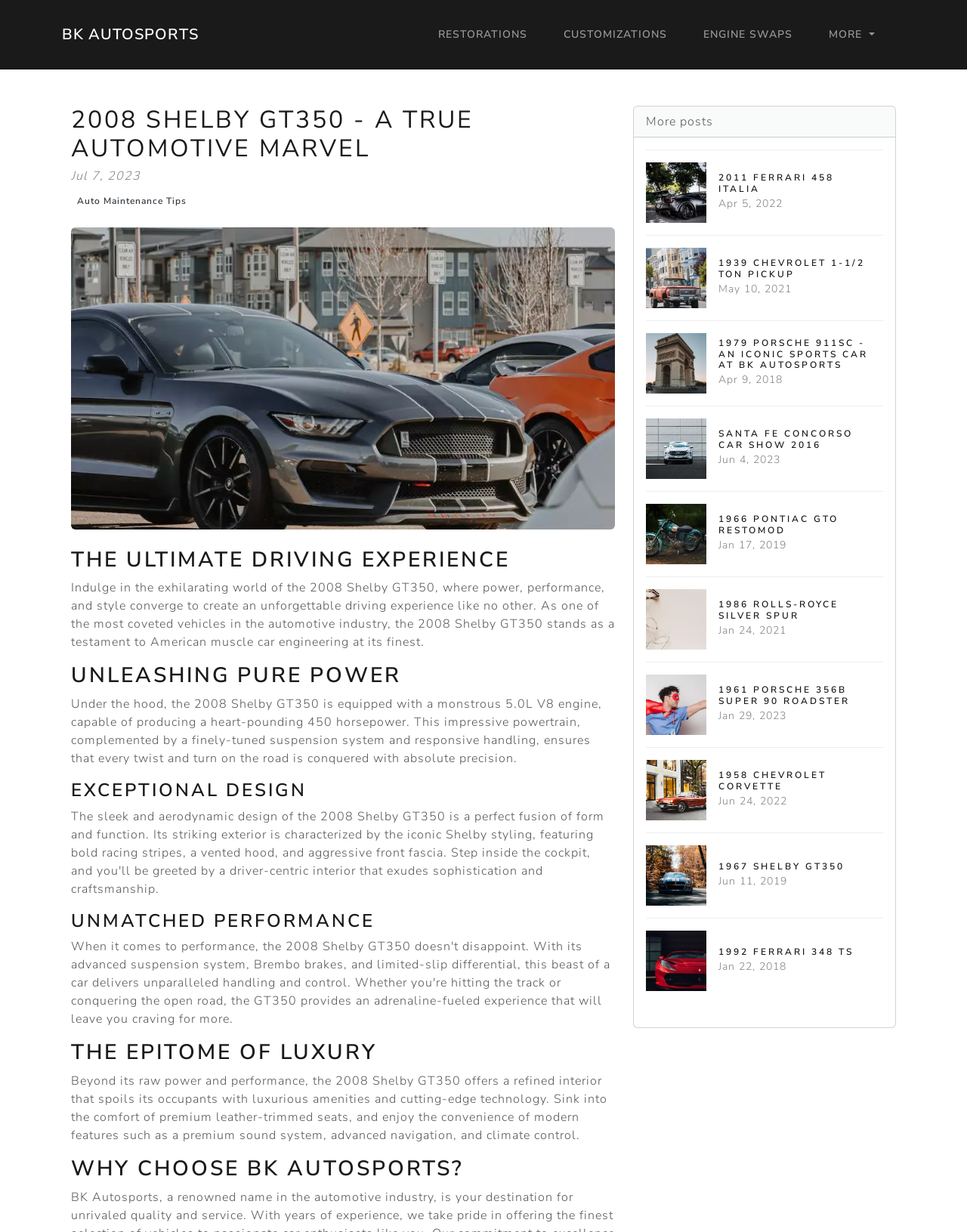How much horsepower does the 2008 Shelby GT350 have?
Please provide a detailed answer to the question.

I found the answer in the paragraph 'Under the hood, the 2008 Shelby GT350 is equipped with a monstrous 5.0L V8 engine, capable of producing a heart-pounding 450 horsepower.' which mentions the horsepower of the car.